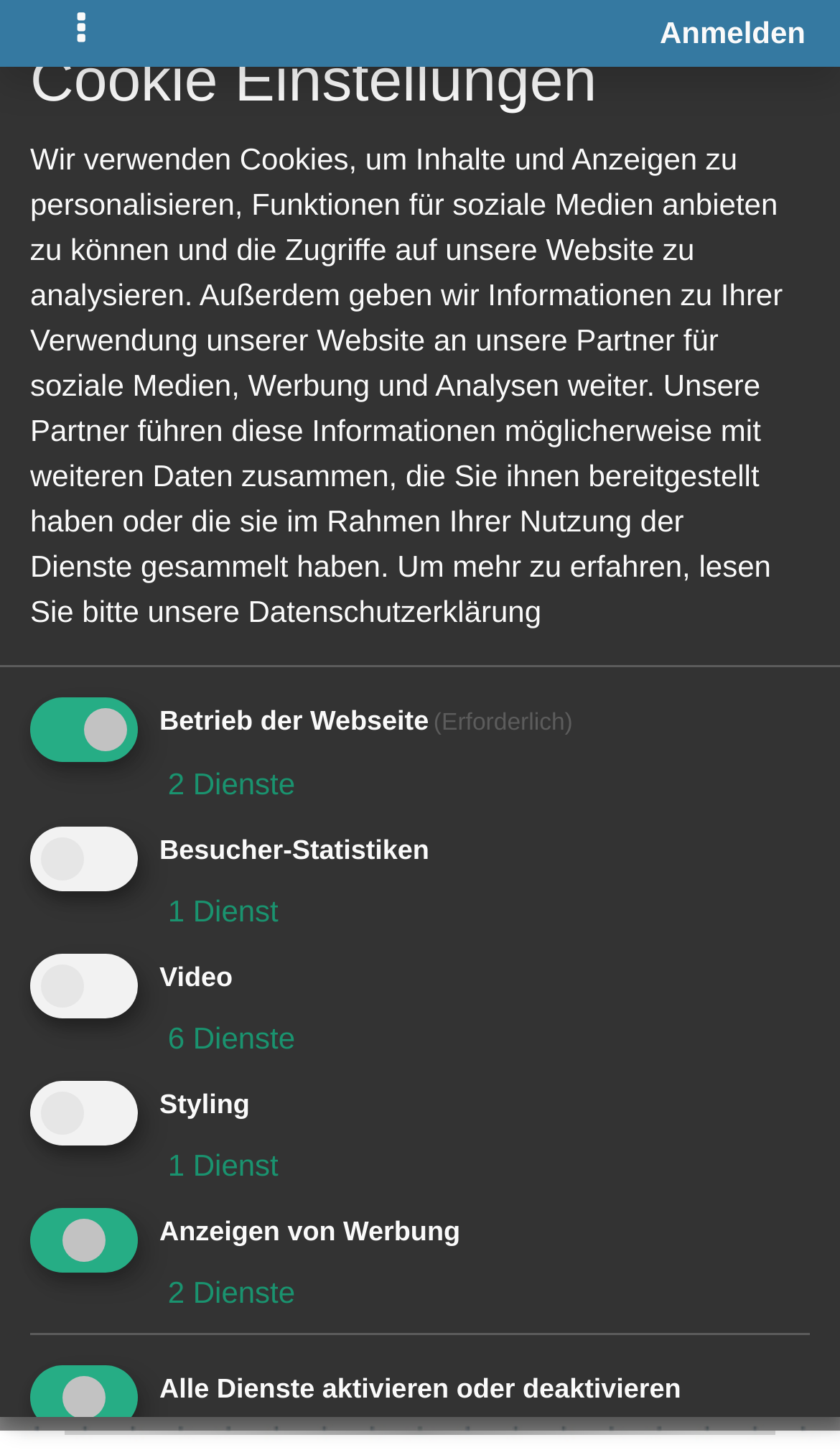What is the purpose of the checkbox 'Betrieb der Webseite (Erforderlich)'? Based on the image, give a response in one word or a short phrase.

For the operation of the website